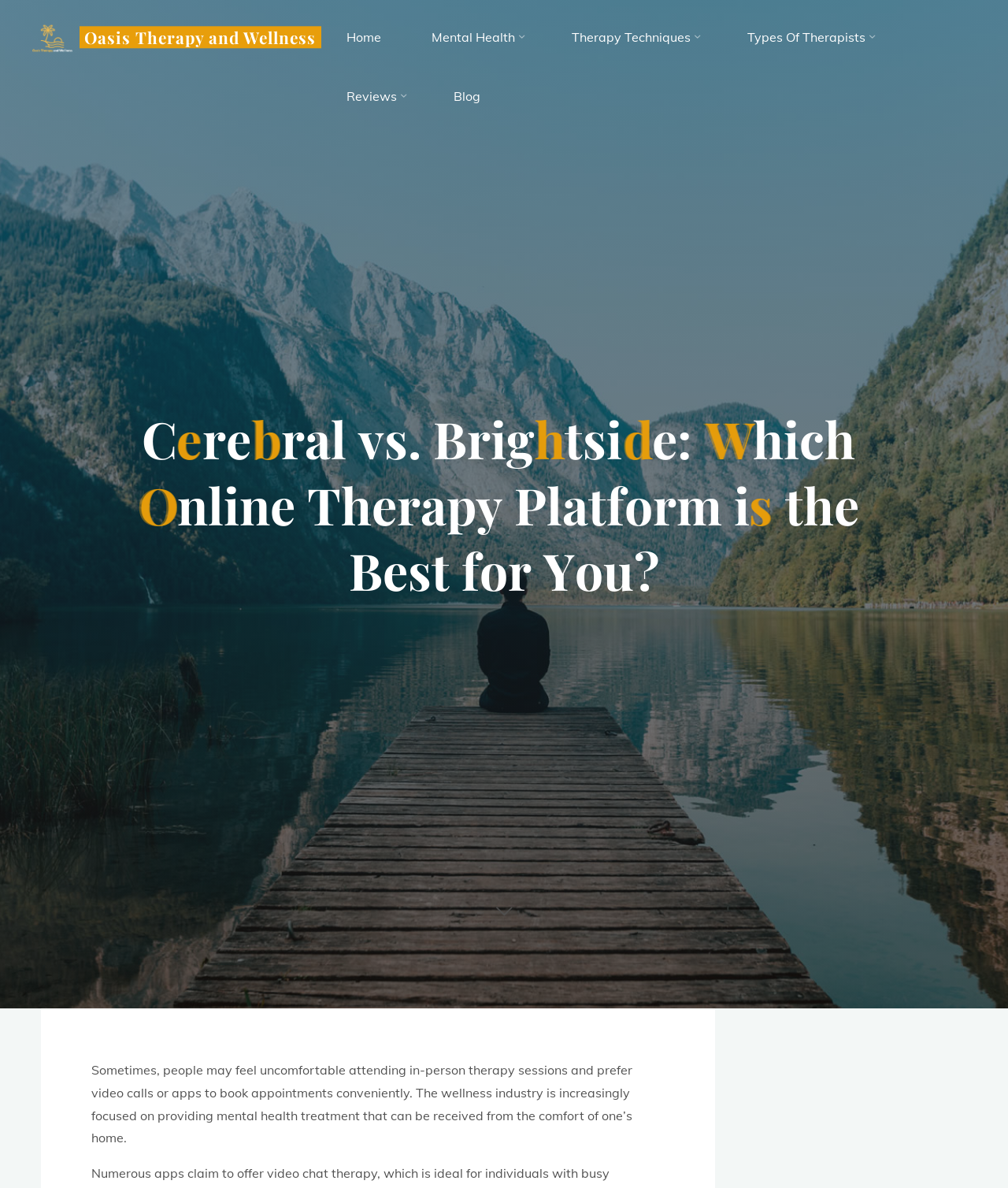Locate the bounding box coordinates of the clickable region to complete the following instruction: "Click the Oasis Therapy and Wellness logo."

[0.031, 0.025, 0.072, 0.038]